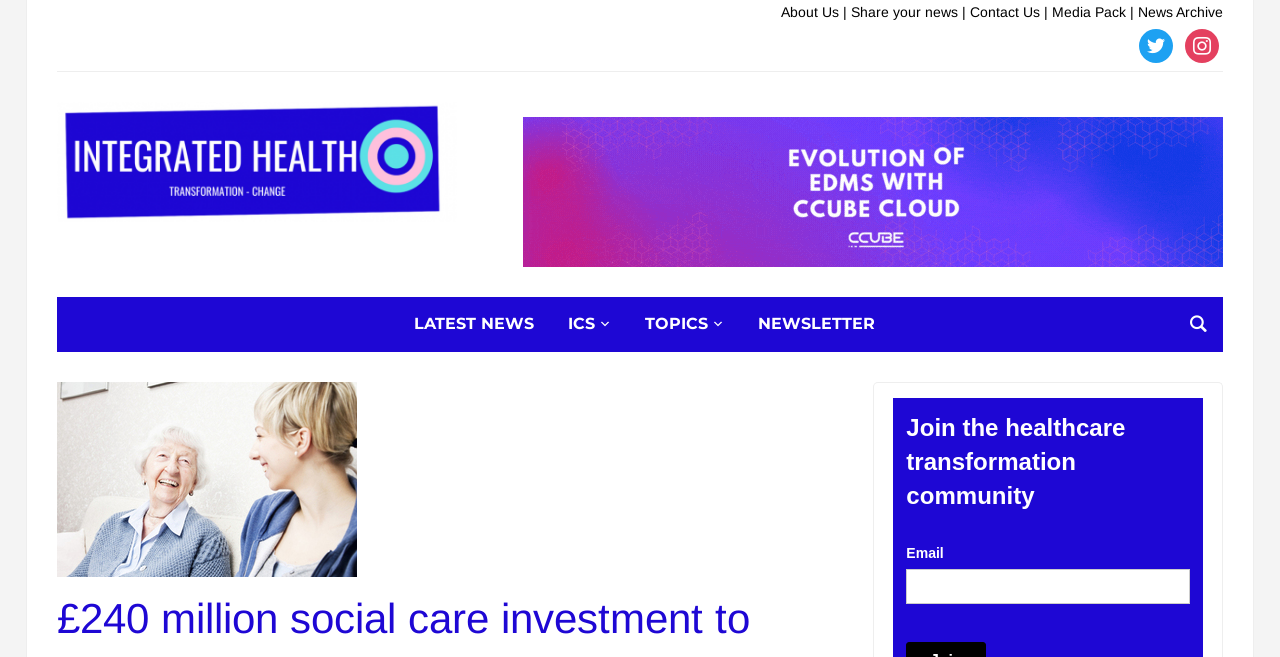How many main navigation links are there?
Can you provide an in-depth and detailed response to the question?

I counted the number of main navigation links by looking at the links at the top of the page, which are 'About Us |', 'Share your news |', 'Contact Us |', 'Media Pack |', and 'News Archive'. There are five of them.